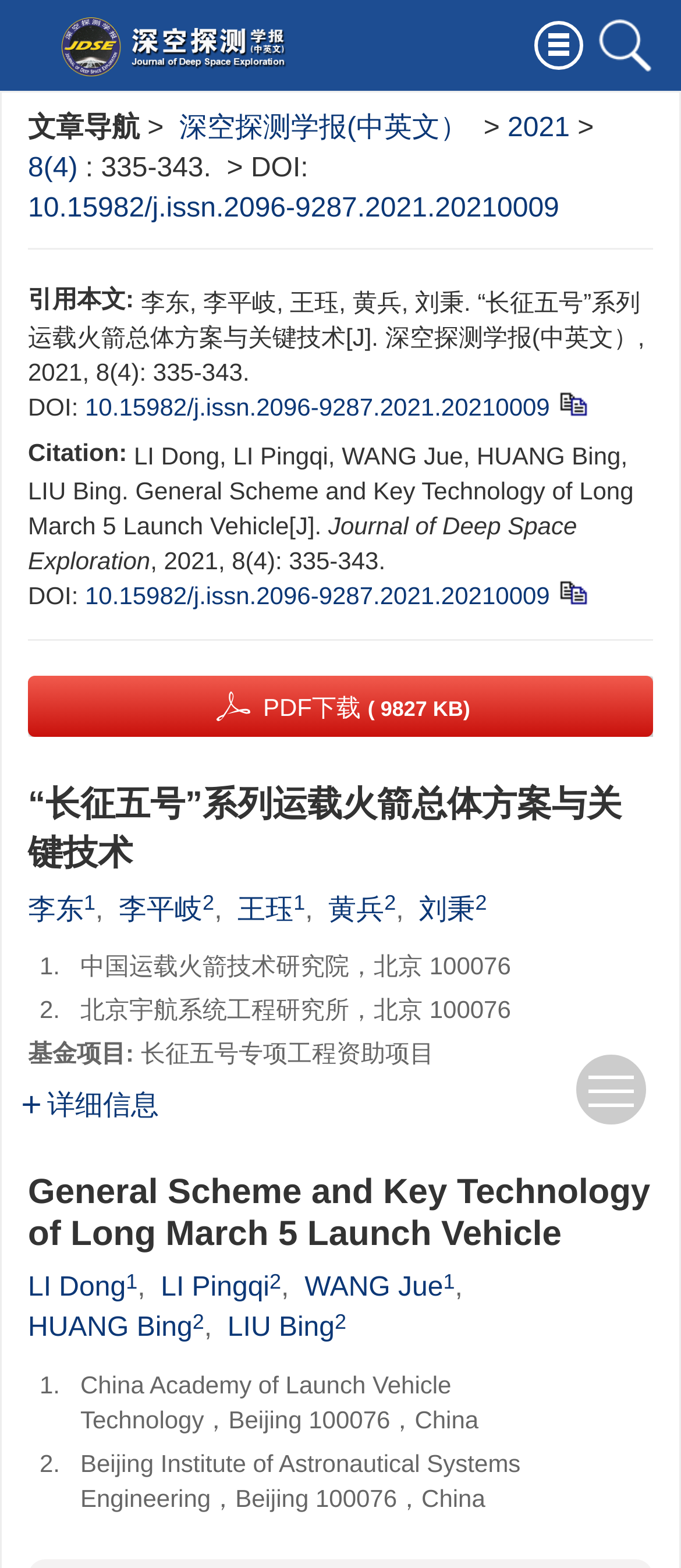Please find and report the bounding box coordinates of the element to click in order to perform the following action: "Copy the DOI to clipboard". The coordinates should be expressed as four float numbers between 0 and 1, in the format [left, top, right, bottom].

[0.807, 0.247, 0.872, 0.265]